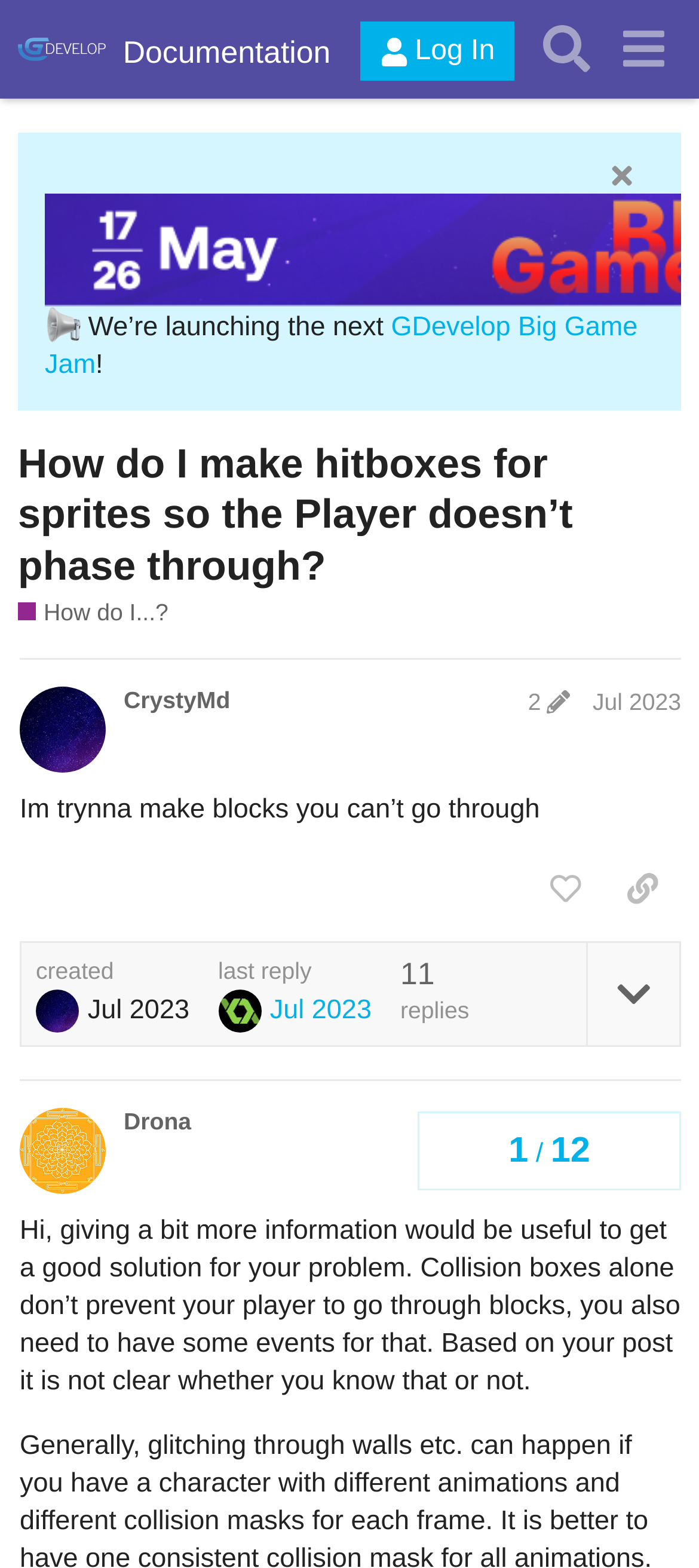Identify the bounding box coordinates for the region to click in order to carry out this instruction: "Log in to the forum". Provide the coordinates using four float numbers between 0 and 1, formatted as [left, top, right, bottom].

[0.516, 0.014, 0.736, 0.052]